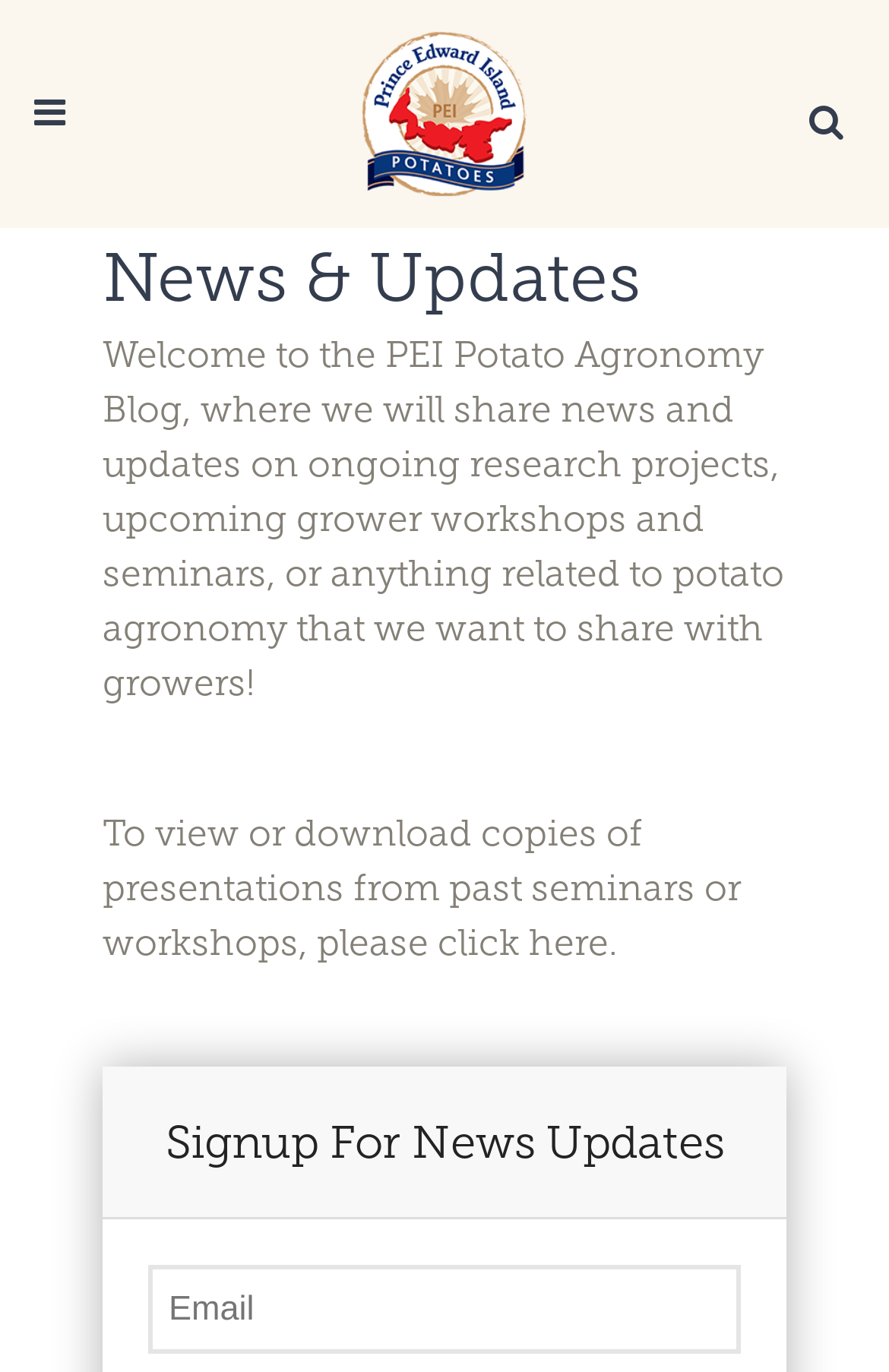Please locate and retrieve the main header text of the webpage.

News & Updates